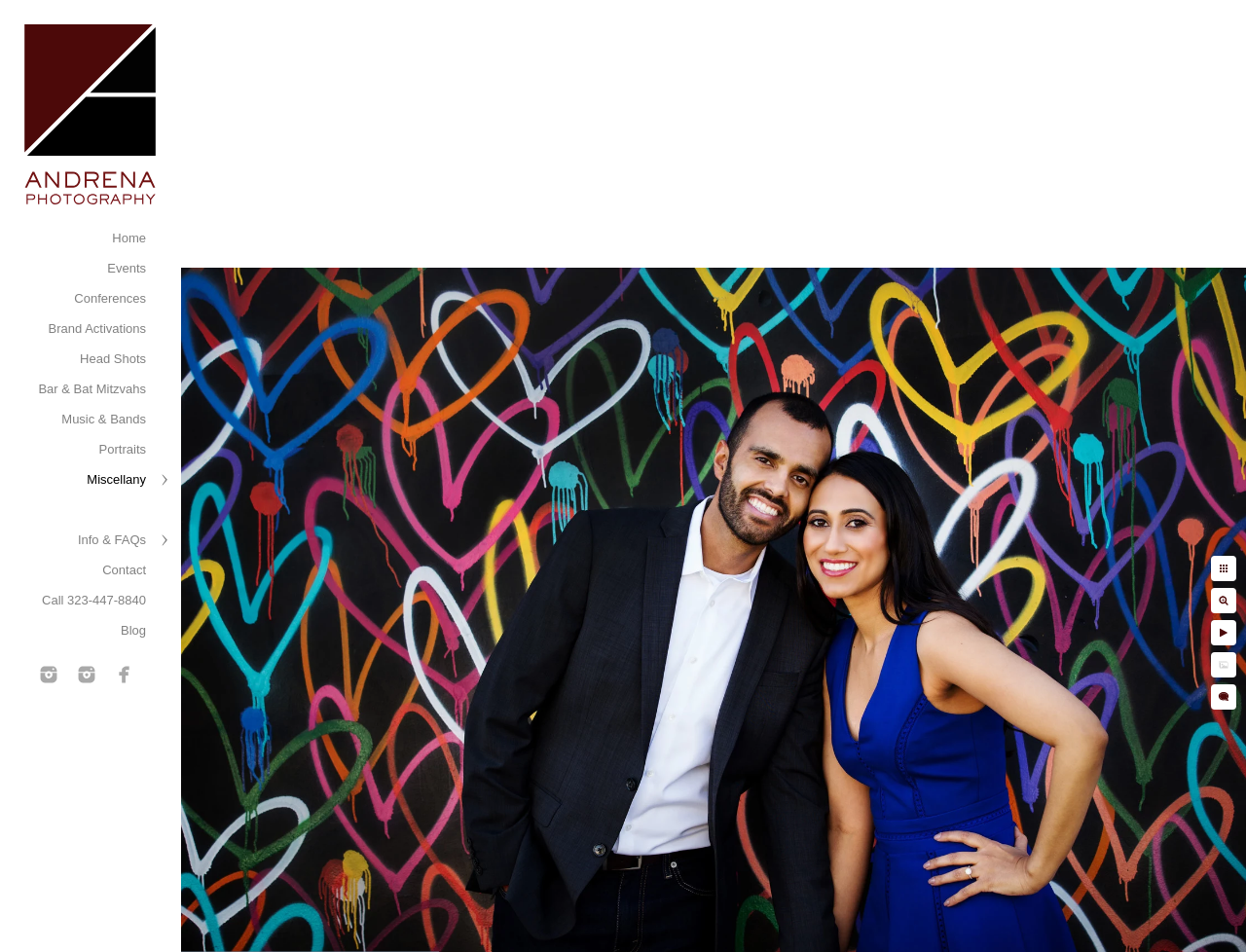Detail the features and information presented on the webpage.

The webpage appears to be a photography website, specifically showcasing an engagement session photo in front of a heart wall in Venice, California. 

At the top left corner, there is a logo image with the text "ANDRENA PHOTOGRAPHY" which is also a link. 

Below the logo, there is a navigation menu with 12 links, including "Home", "Events", "Conferences", "Brand Activations", "Head Shots", "Bar & Bat Mitzvahs", "Music & Bands", "Portraits", "Miscellany", "Info & FAQs", "Contact", and "Blog". These links are aligned horizontally and are positioned near the top of the page.

To the right of the navigation menu, there is a phone number "323-447-8840" displayed as static text.

At the bottom of the page, there are three social media links: "Instagram - Events", "Instagram - Punk Photography", and "Personal Facebook". These links are positioned horizontally and are aligned to the right side of the page.